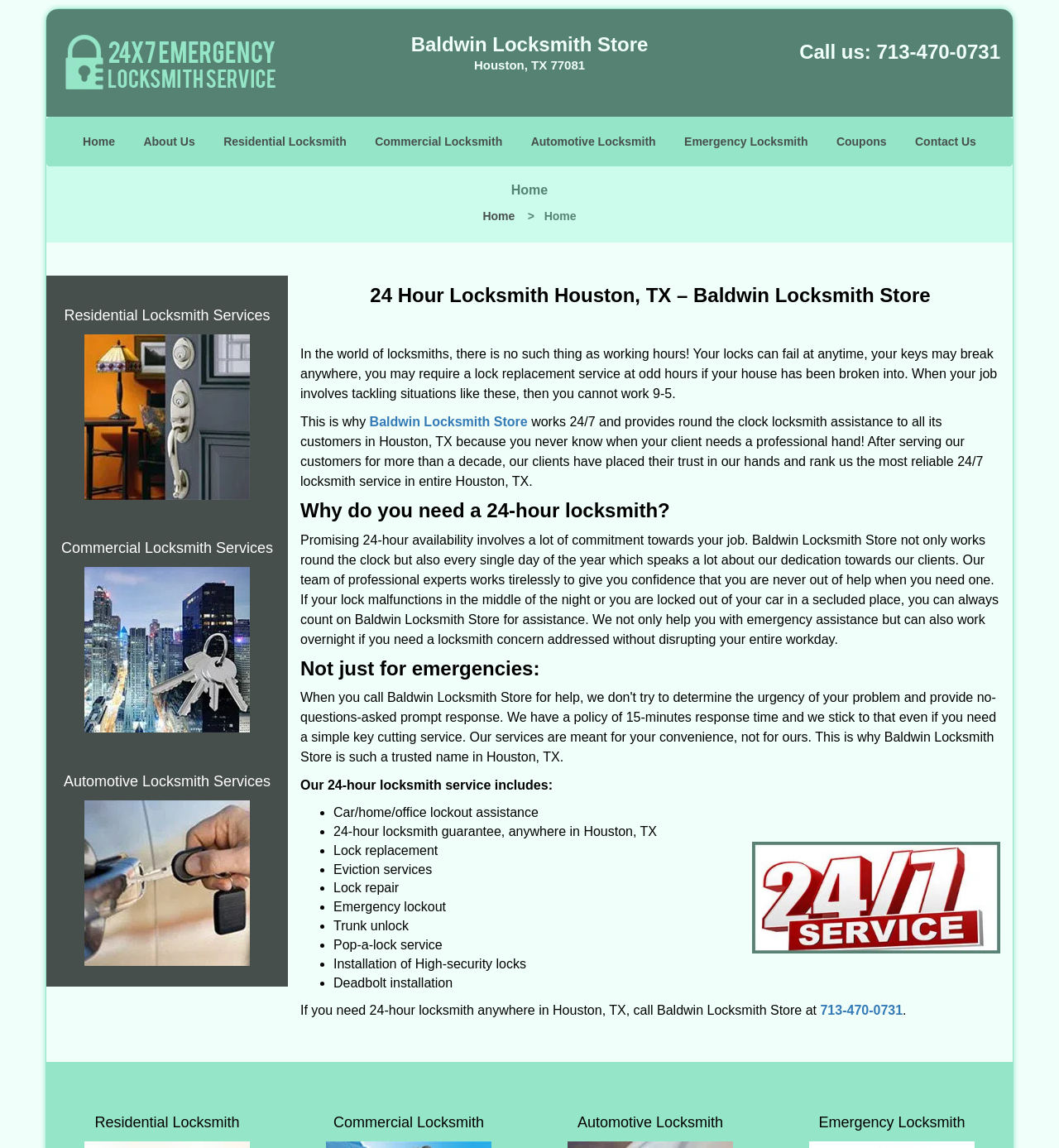Provide a brief response in the form of a single word or phrase:
How many types of locksmith services are provided?

4